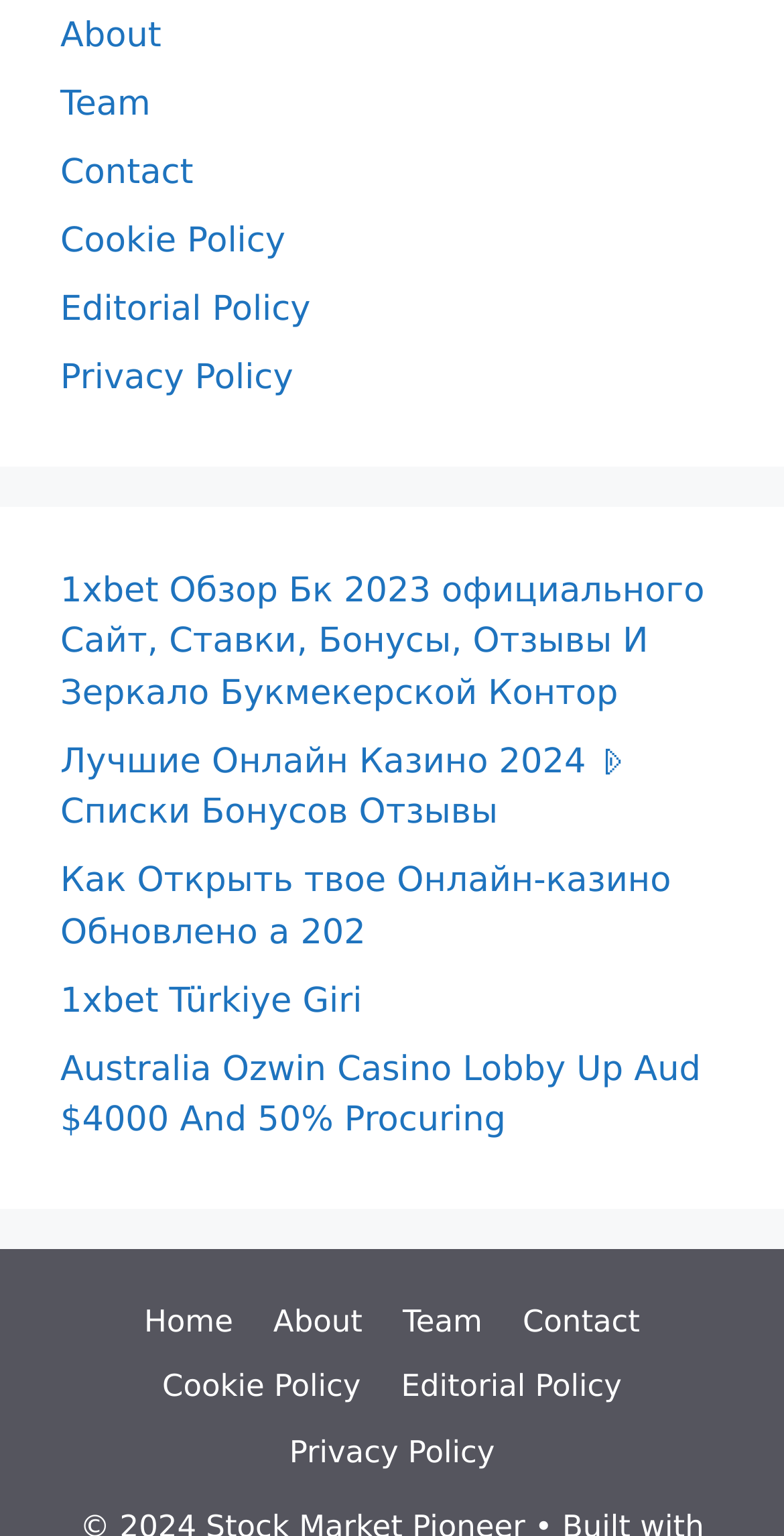Locate the UI element that matches the description About in the webpage screenshot. Return the bounding box coordinates in the format (top-left x, top-left y, bottom-right x, bottom-right y), with values ranging from 0 to 1.

[0.349, 0.848, 0.462, 0.872]